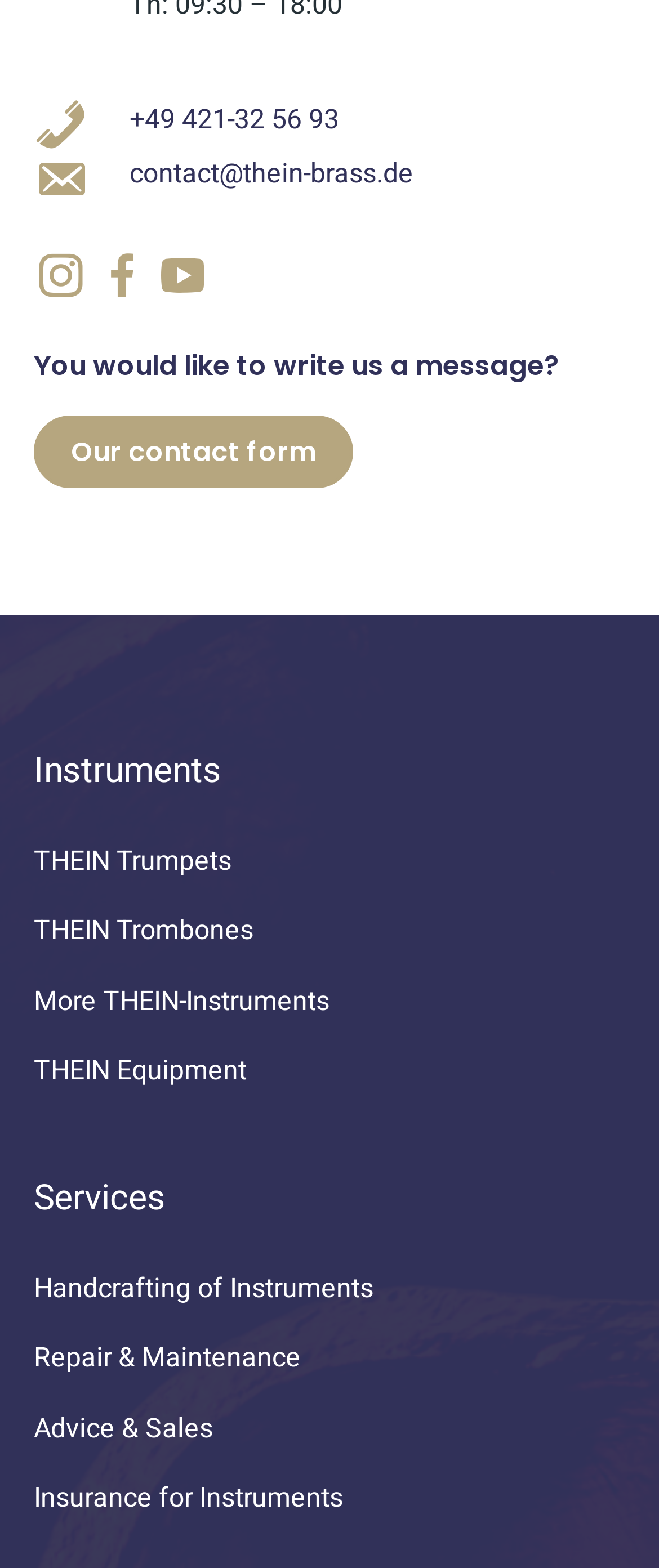Pinpoint the bounding box coordinates of the element that must be clicked to accomplish the following instruction: "Send an email to the company". The coordinates should be in the format of four float numbers between 0 and 1, i.e., [left, top, right, bottom].

[0.197, 0.098, 0.627, 0.124]